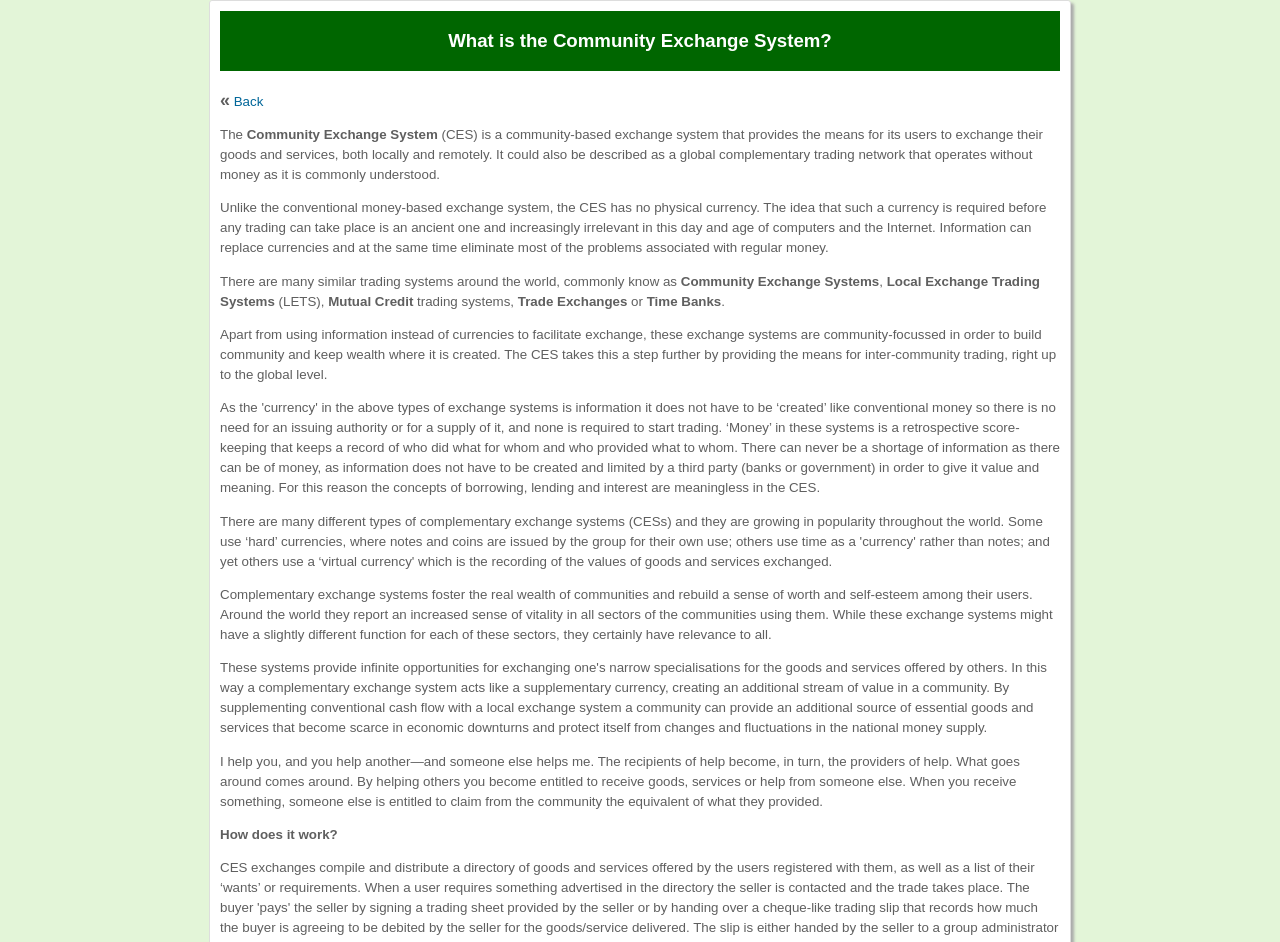Can you give a comprehensive explanation to the question given the content of the image?
What is the main difference between CES and conventional money-based exchange systems?

The main difference between CES and conventional money-based exchange systems is that CES has no physical currency, unlike traditional systems that require physical currency for trading to take place.